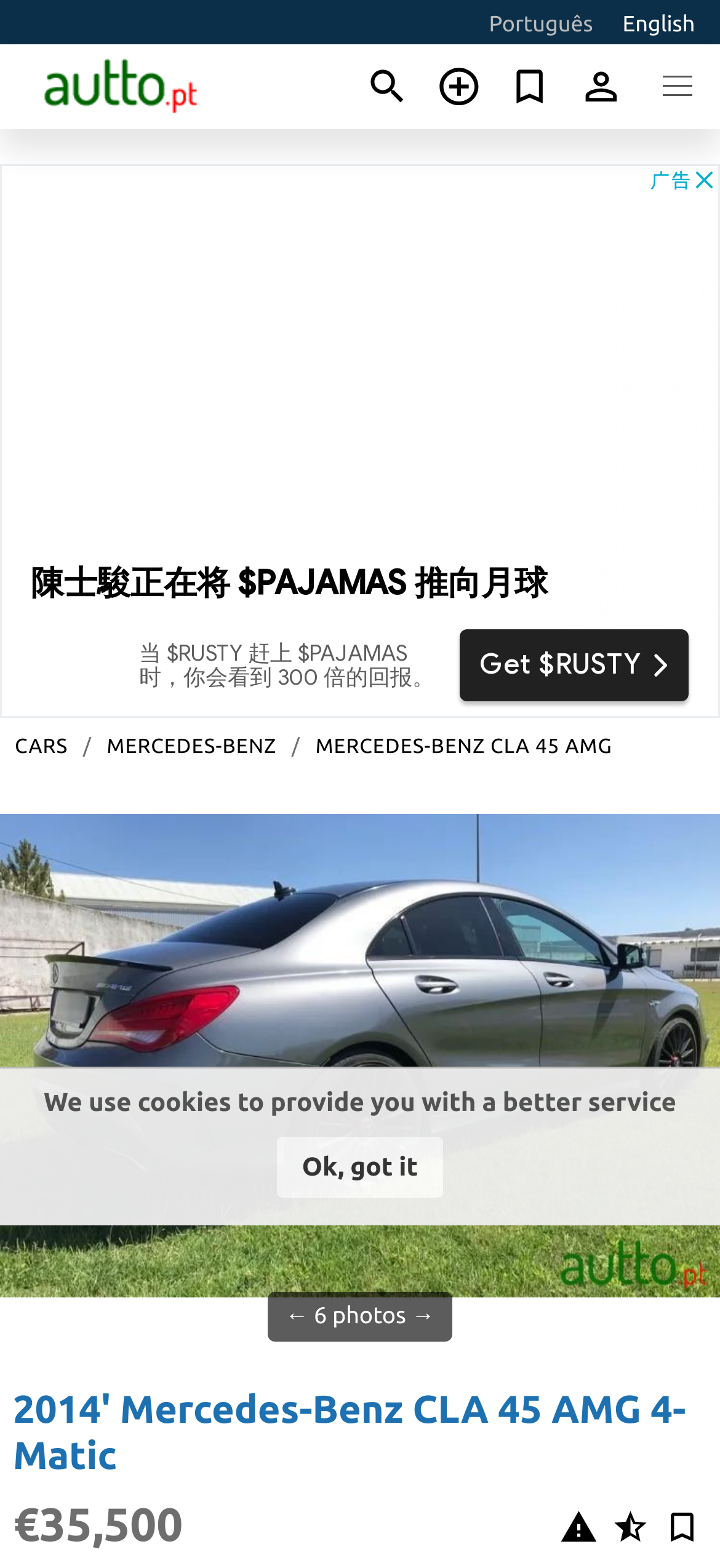Identify the bounding box of the UI element that matches this description: "alt="autto.pt - car sale Portugal"".

[0.0, 0.028, 0.323, 0.082]